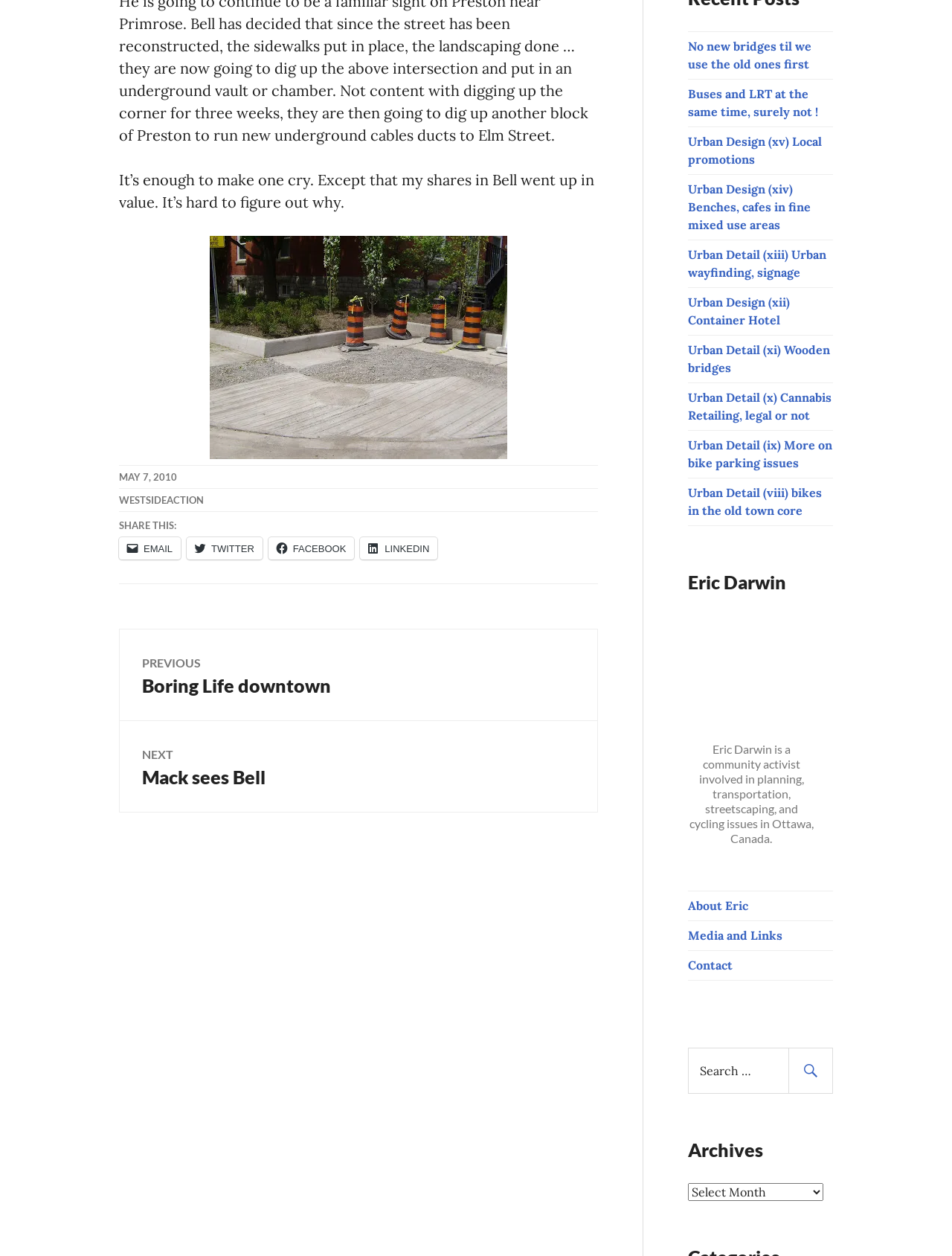Find the bounding box coordinates of the area to click in order to follow the instruction: "Click on the 'MAY 7, 2010' link".

[0.125, 0.375, 0.186, 0.384]